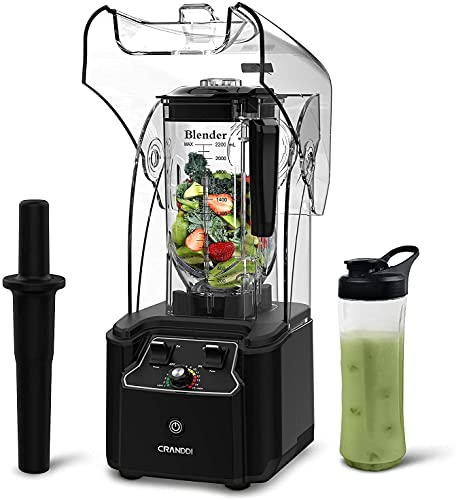Convey a detailed narrative of what is depicted in the image.

The image showcases the CRANDDI Commercial Quiet Blender, a powerful kitchen appliance designed for both commercial and home use. Featuring a sleek black design, the blender boasts a robust 2200-watt motor and a BPA-free 80-ounce pitcher, ideal for creating large batches of smoothies or sauces. Accompanying the blender is a tamper tool, which aids in blending thick mixtures, and a convenient personal bottle for on-the-go enjoyment of blended creations.

Notably, the blender is equipped with a soundproof shield cover that significantly reduces noise during operation, allowing for a quieter blending experience. The intuitive control panel includes built-in pulse and 15-speed settings, facilitating precise blending for various culinary tasks. This innovative blender exemplifies quality and performance, truly elevating your blending experience and offering a multitude of culinary possibilities.